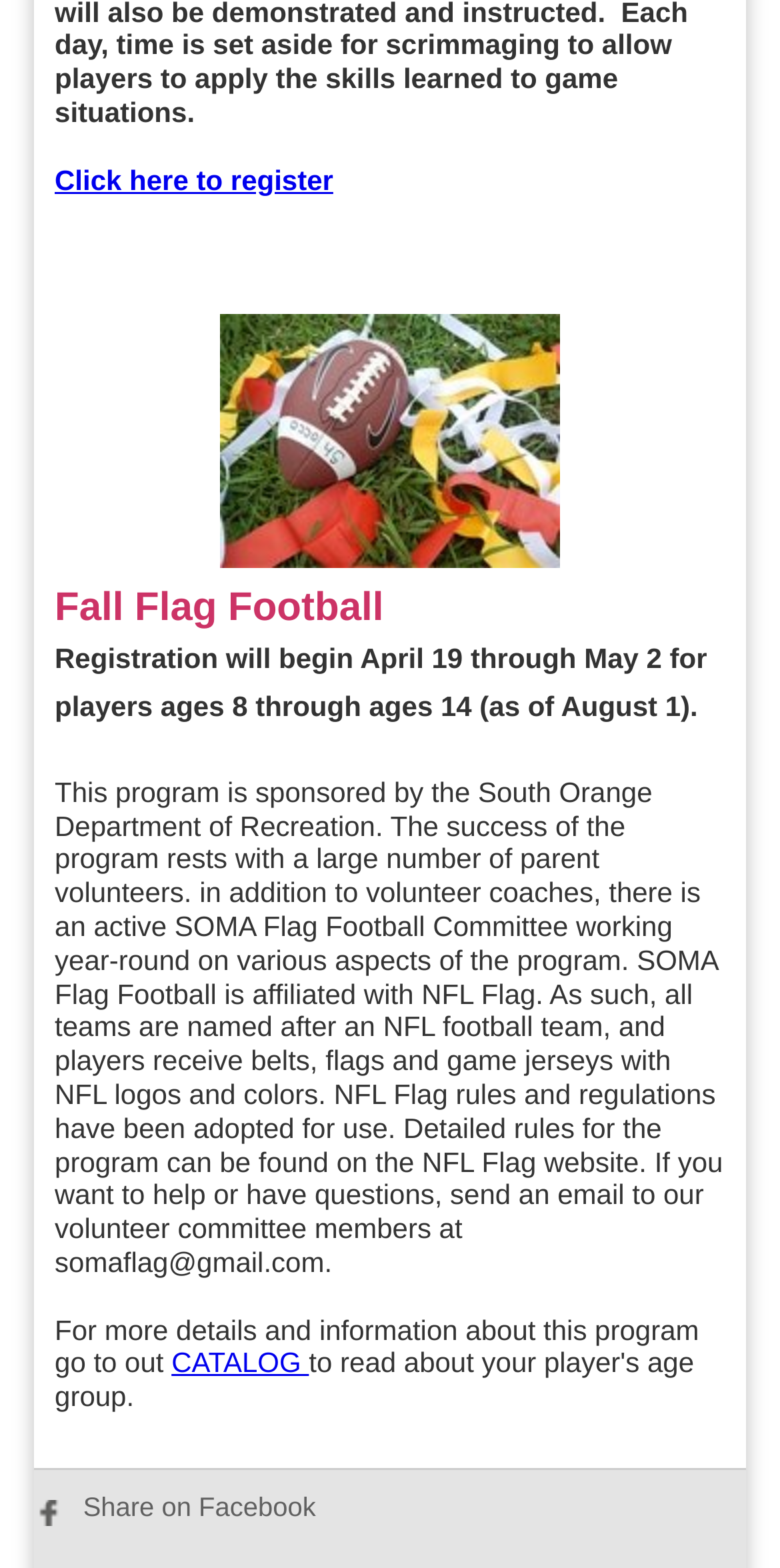Where can users find detailed rules for the program?
Based on the image, provide a one-word or brief-phrase response.

NFL Flag website